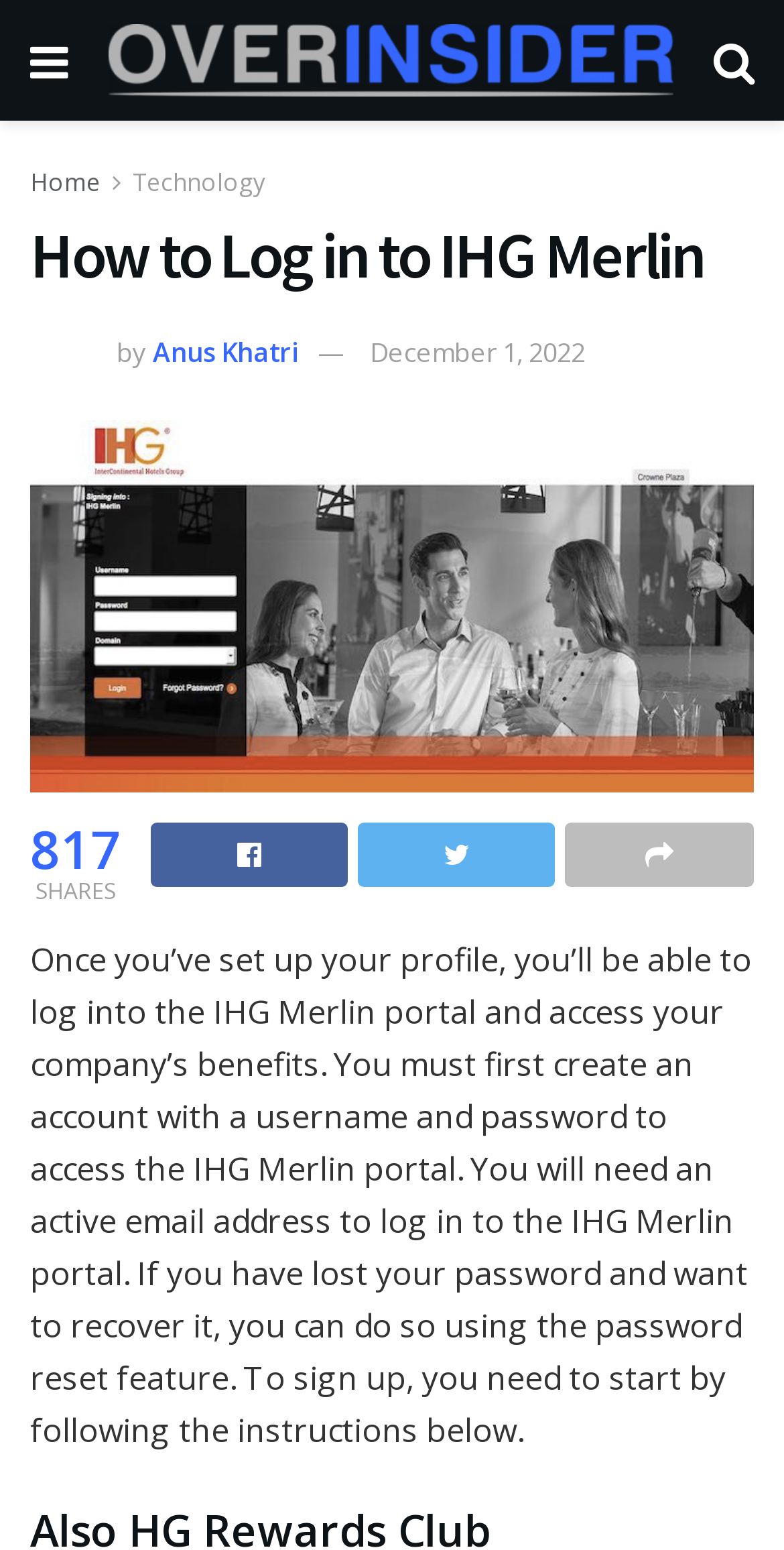Please locate the UI element described by "December 1, 2022" and provide its bounding box coordinates.

[0.472, 0.217, 0.746, 0.24]